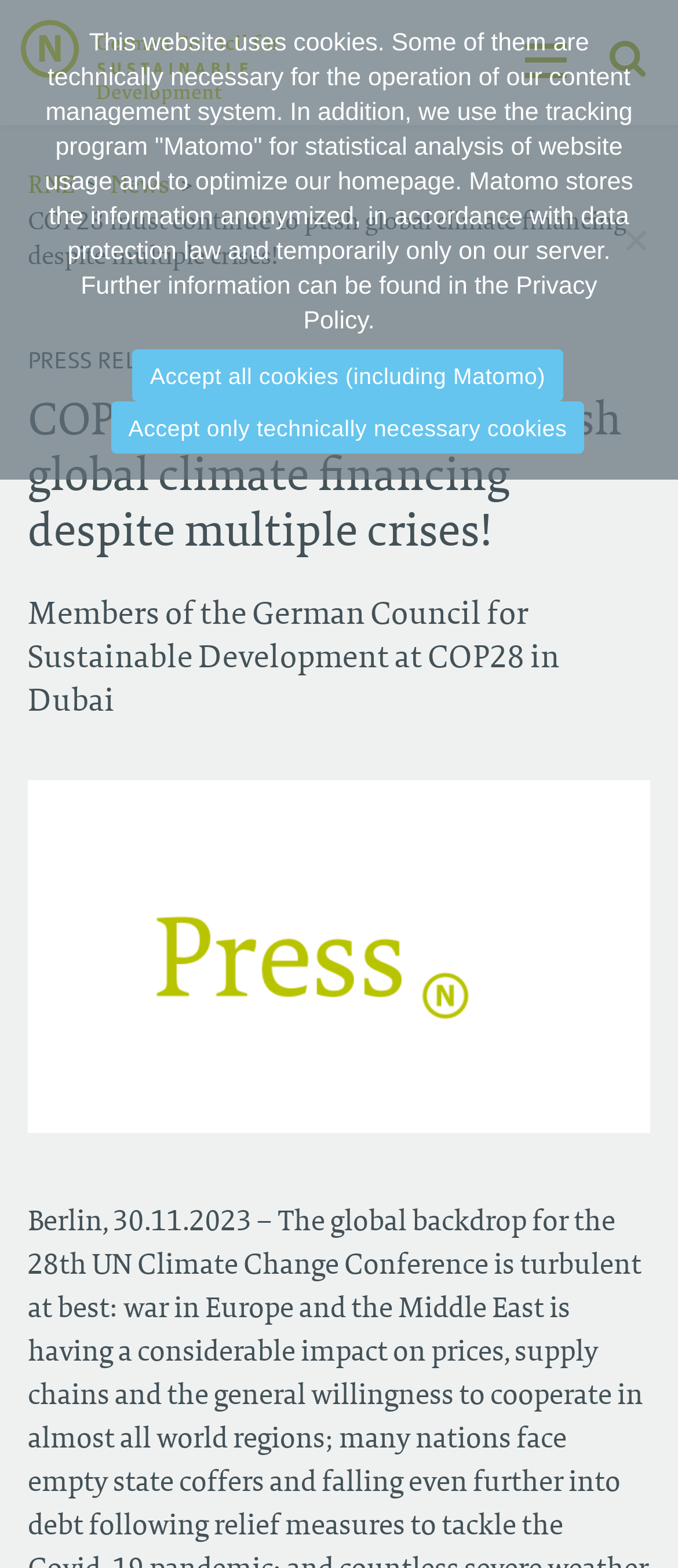Find the bounding box coordinates for the HTML element described in this sentence: "RNE". Provide the coordinates as four float numbers between 0 and 1, in the format [left, top, right, bottom].

[0.041, 0.111, 0.11, 0.127]